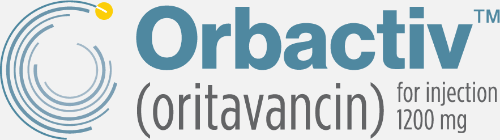Describe the image with as much detail as possible.

The image features the logo of "Orbactiv™," a medication used for injection, specifically containing oritavancin at a dosage of 1200 mg. The design includes a stylized circular motif with lines radiating outward, complemented by a small yellow dot, creating a sense of movement and dynamism. The text is prominently displayed next to the logo, highlighting the drug's name and its active ingredient in a clear, professional font. This visual branding aims to convey trust and efficacy in the pharmaceutical context.